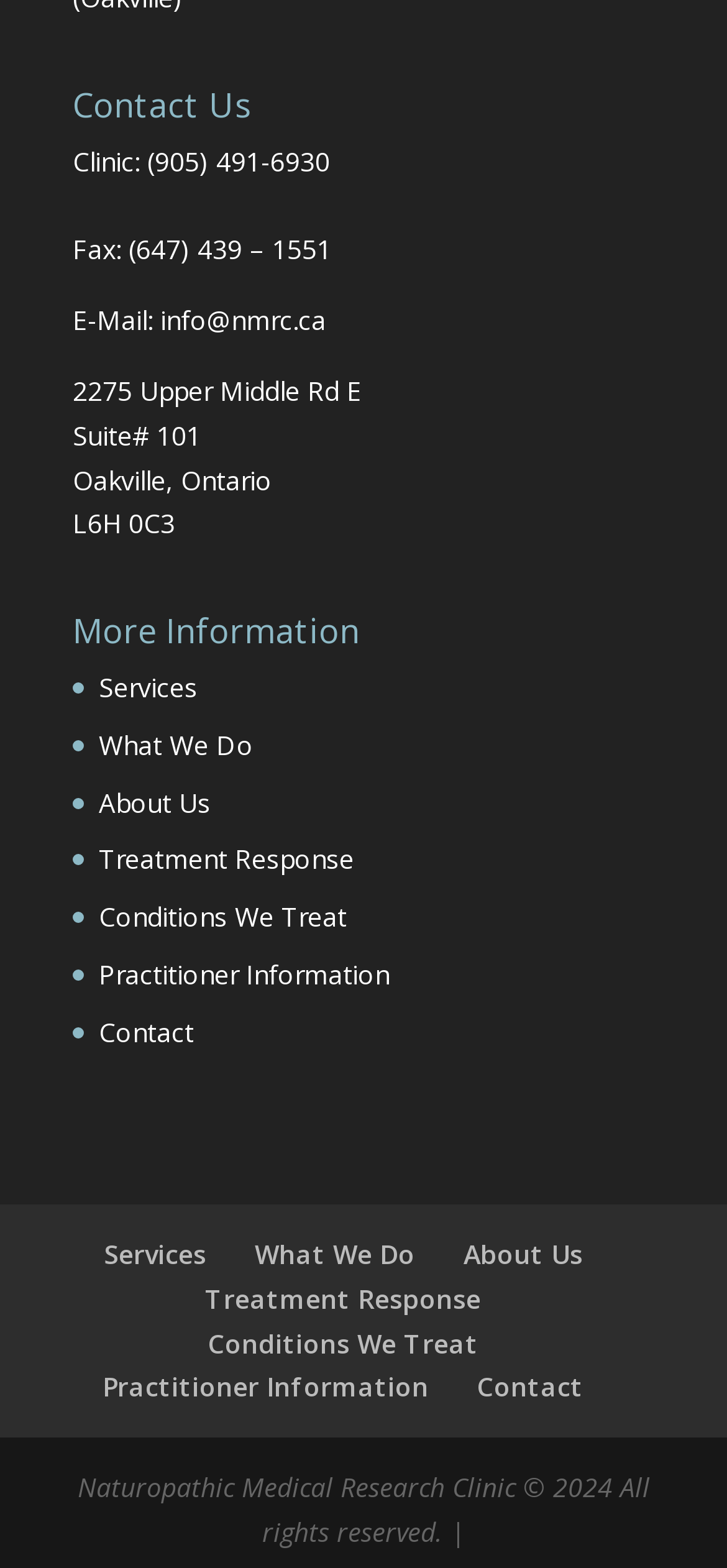What is the clinic's phone number?
Please craft a detailed and exhaustive response to the question.

The clinic's phone number can be found in the 'Contact Us' section, which is located at the top of the webpage. The phone number is listed as 'Clinic: (905) 491-6930'.